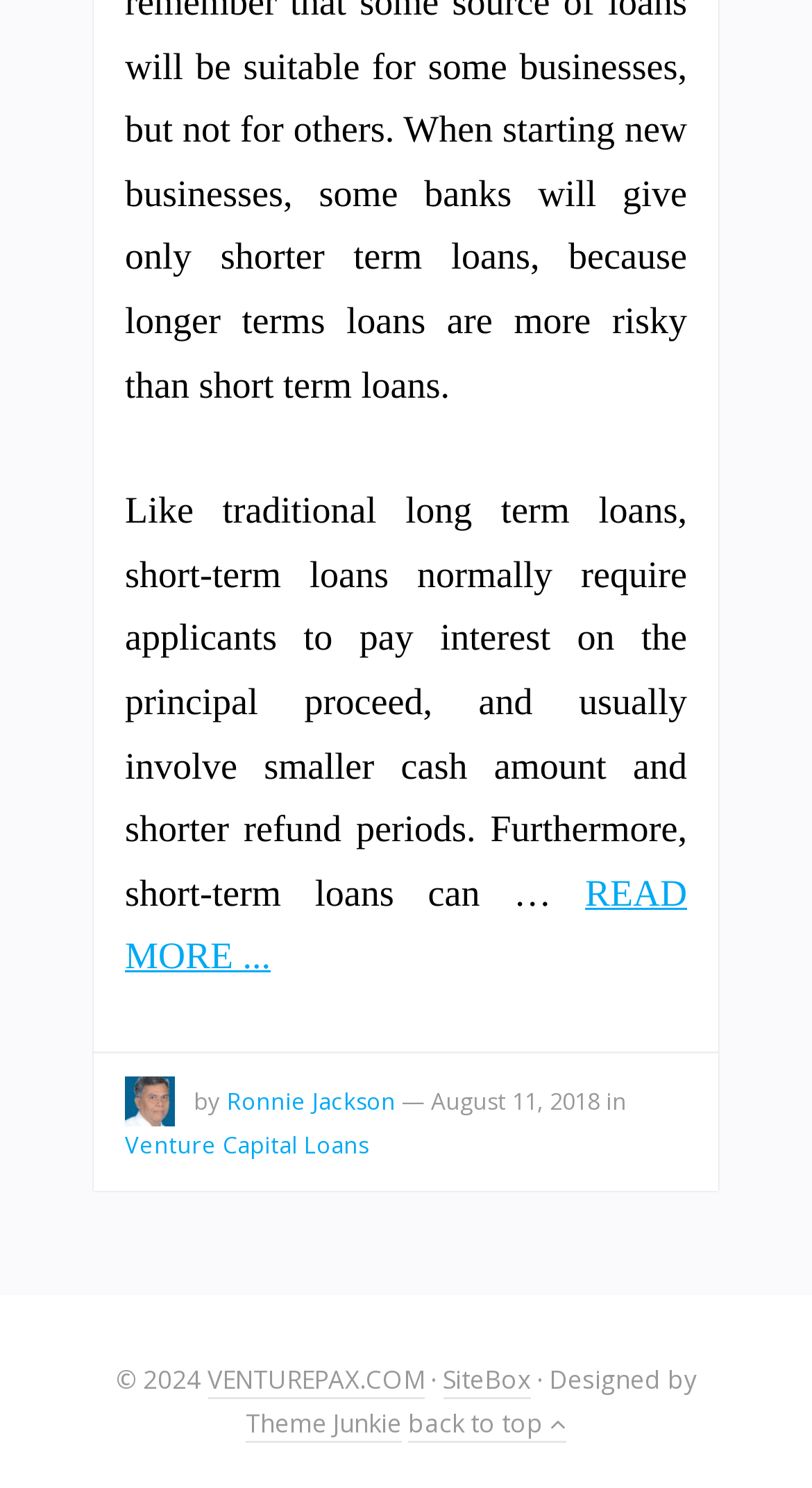Specify the bounding box coordinates of the region I need to click to perform the following instruction: "Go to the website's homepage". The coordinates must be four float numbers in the range of 0 to 1, i.e., [left, top, right, bottom].

[0.255, 0.915, 0.522, 0.94]